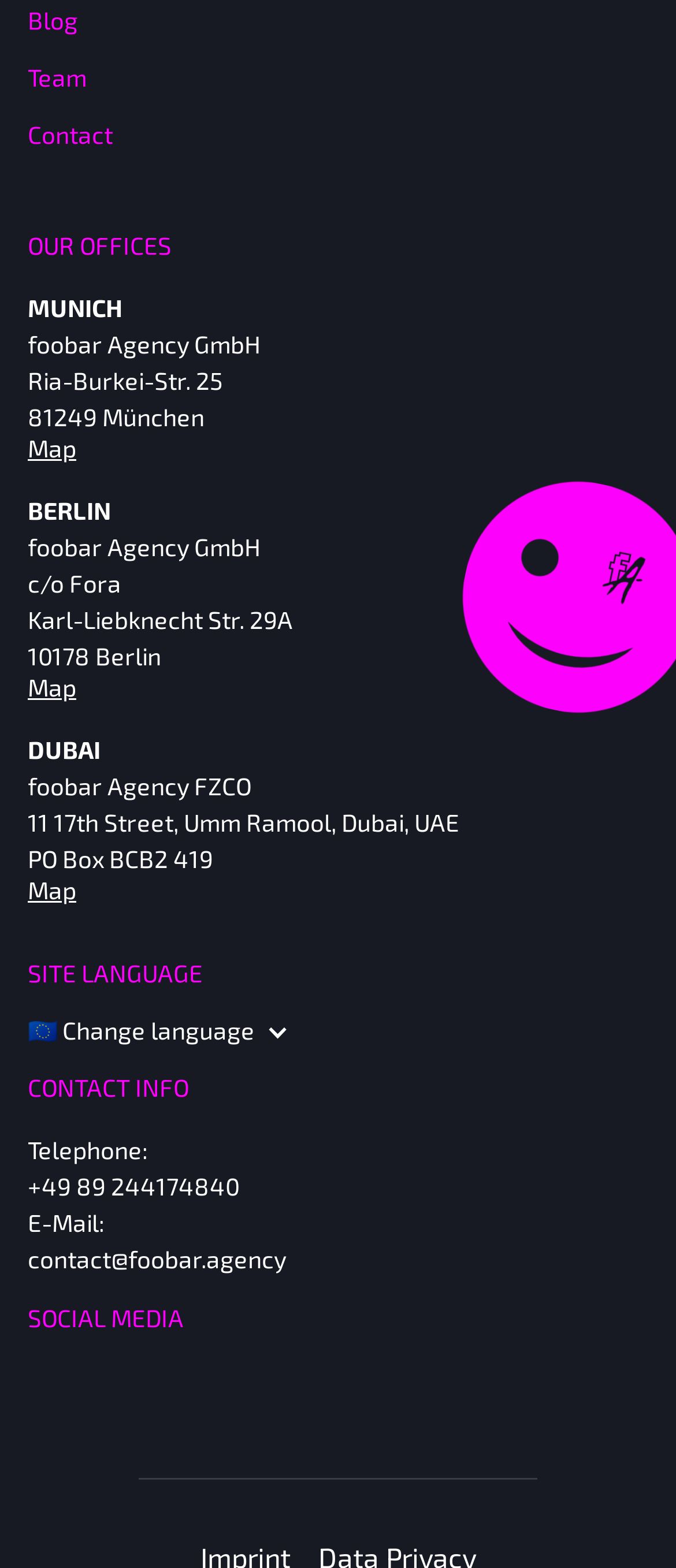What are the office locations of foobar Agency?
By examining the image, provide a one-word or phrase answer.

Munich, Berlin, Dubai